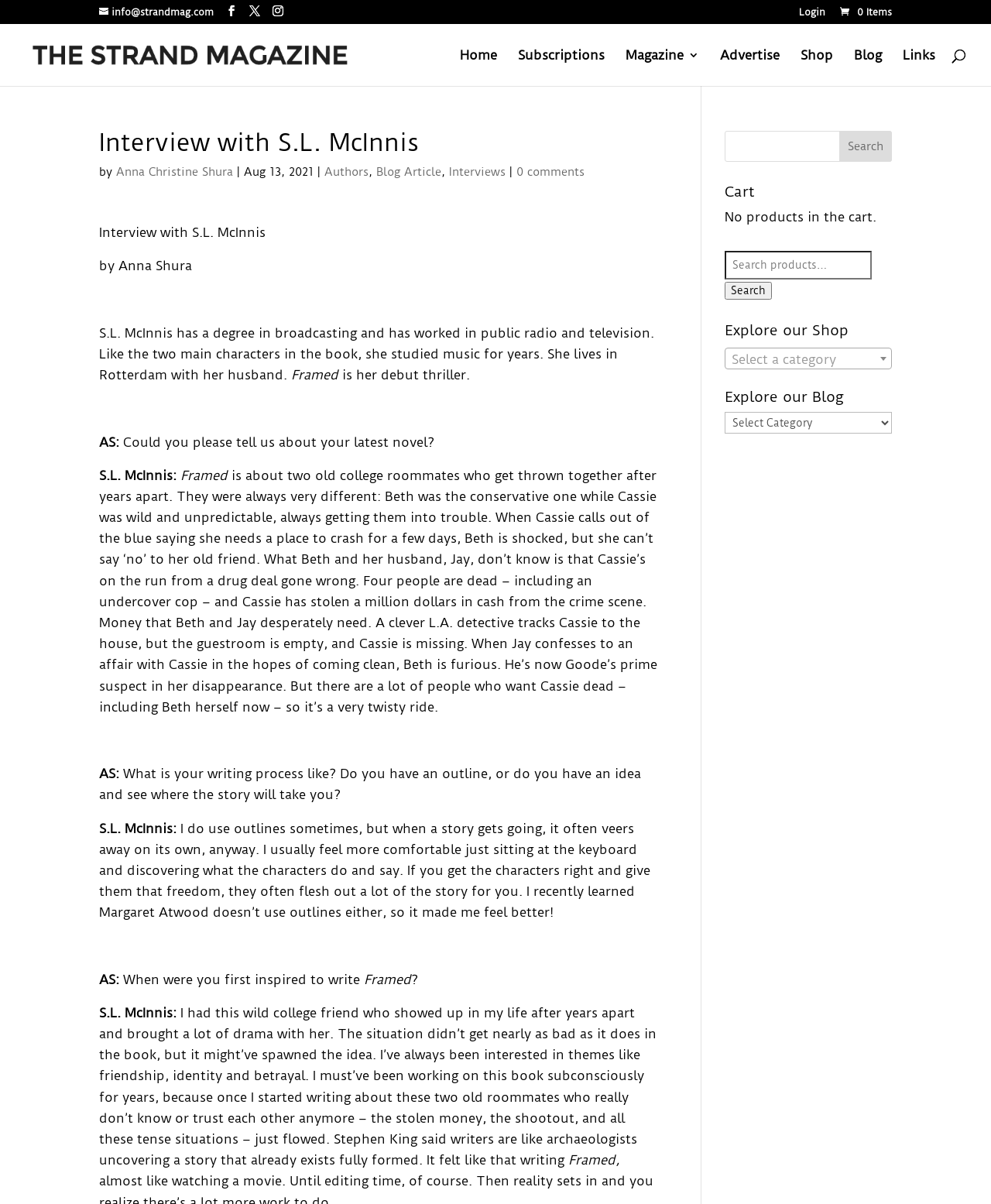Determine the bounding box coordinates of the clickable region to carry out the instruction: "Login to the website".

[0.806, 0.006, 0.833, 0.02]